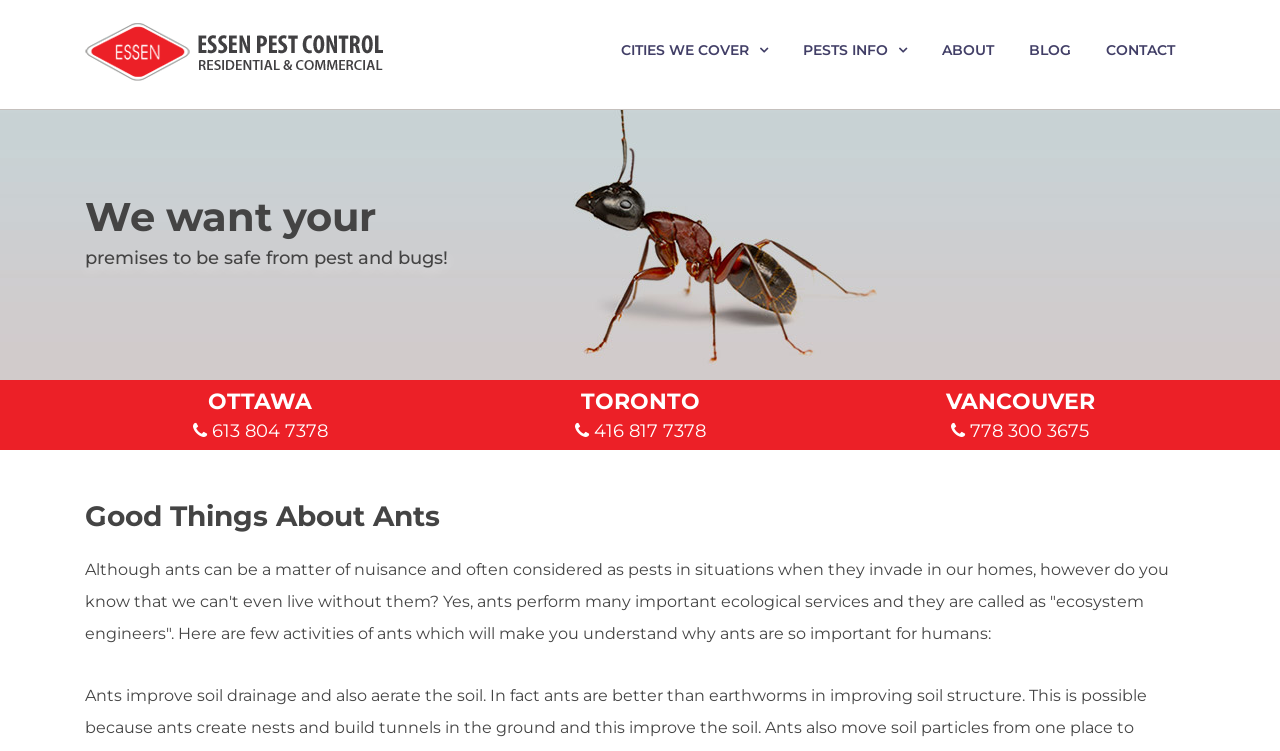Given the element description 416 817 7378, specify the bounding box coordinates of the corresponding UI element in the format (top-left x, top-left y, bottom-right x, bottom-right y). All values must be between 0 and 1.

[0.449, 0.557, 0.551, 0.599]